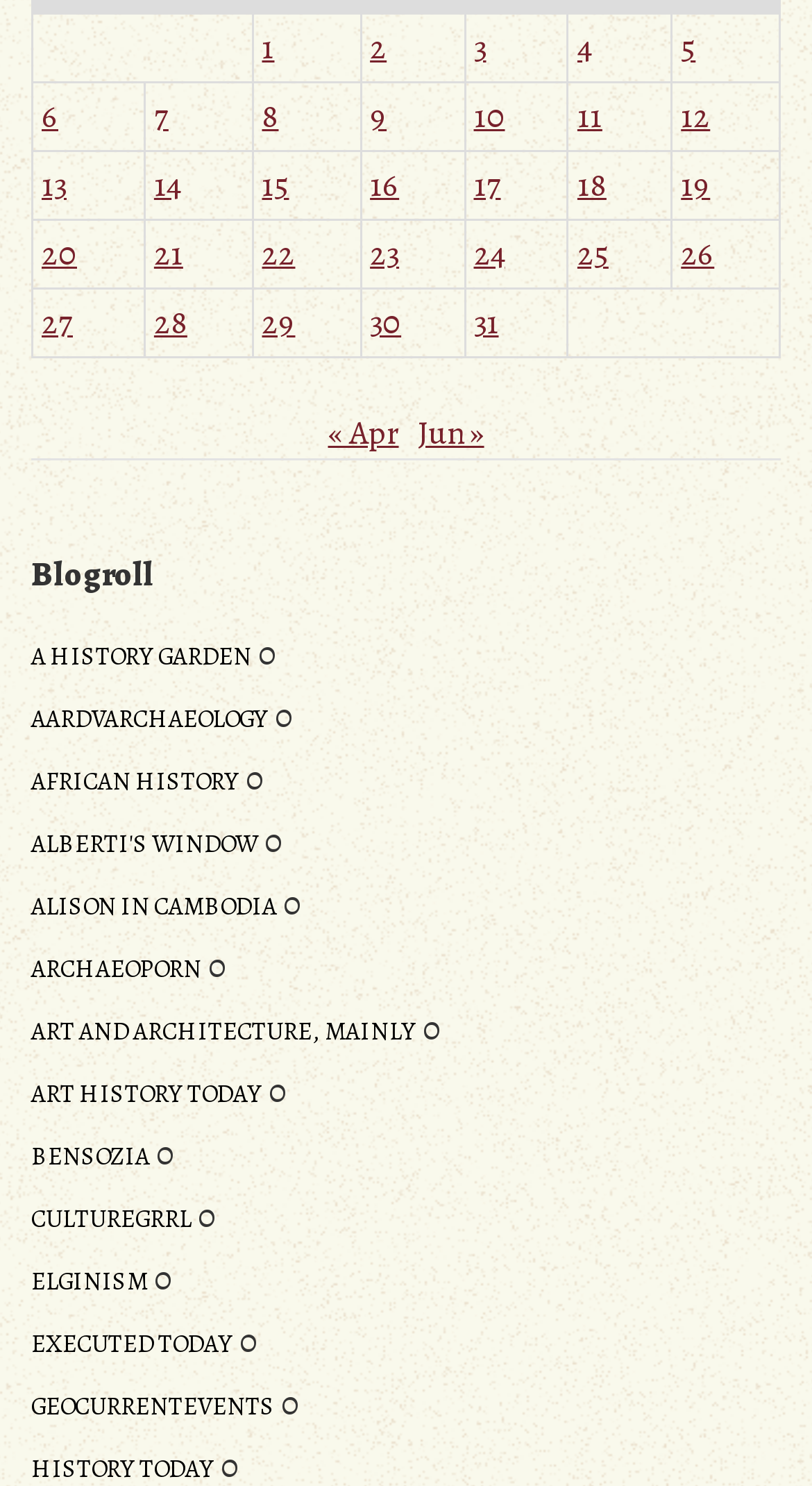What is the date range of posts on this page?
Please respond to the question thoroughly and include all relevant details.

I looked at the grid cells and found that the earliest post is on May 1, 2012, and the latest post is on May 31, 2012.